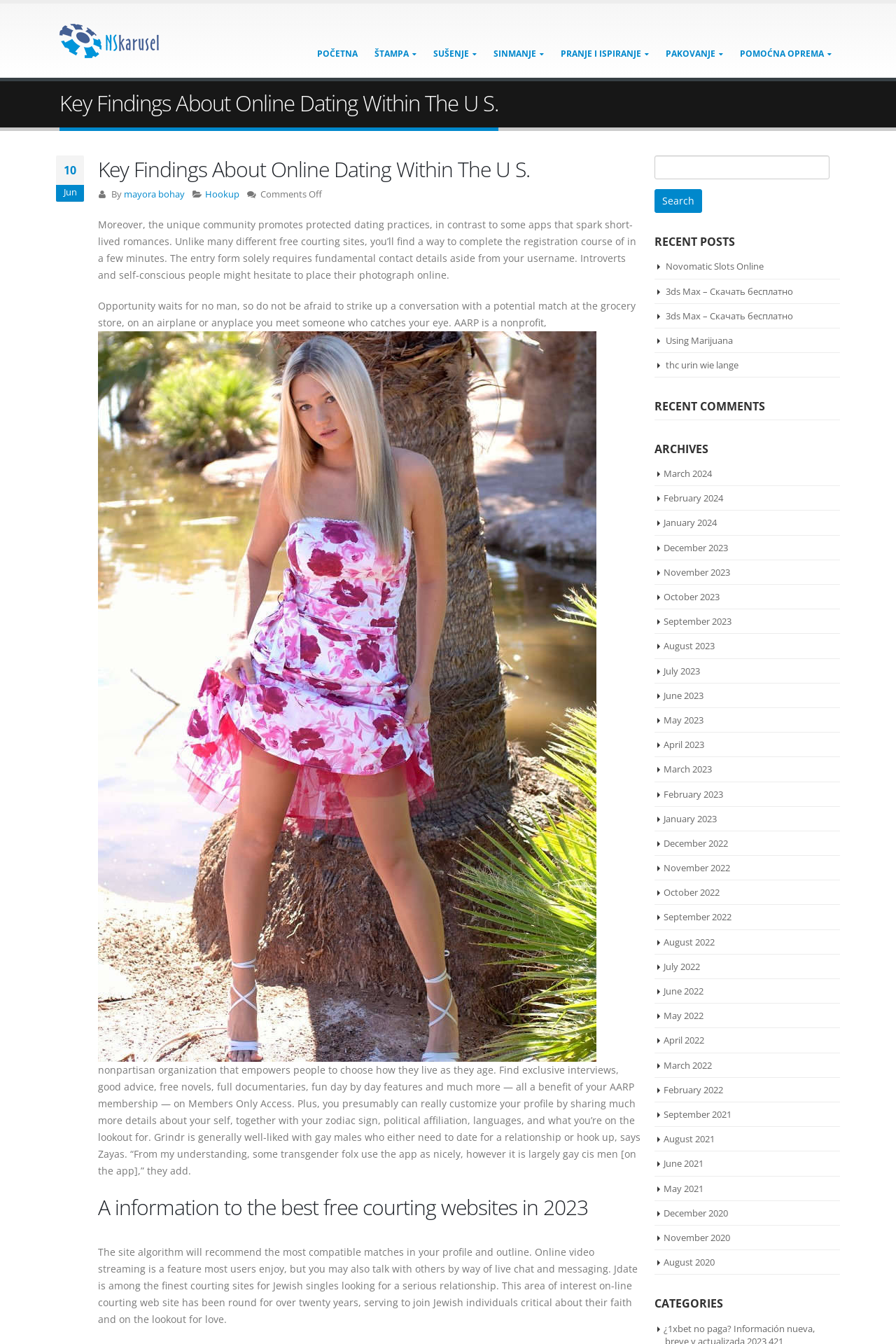What is the main heading displayed on the webpage? Please provide the text.

Key Findings About Online Dating Within The U S.